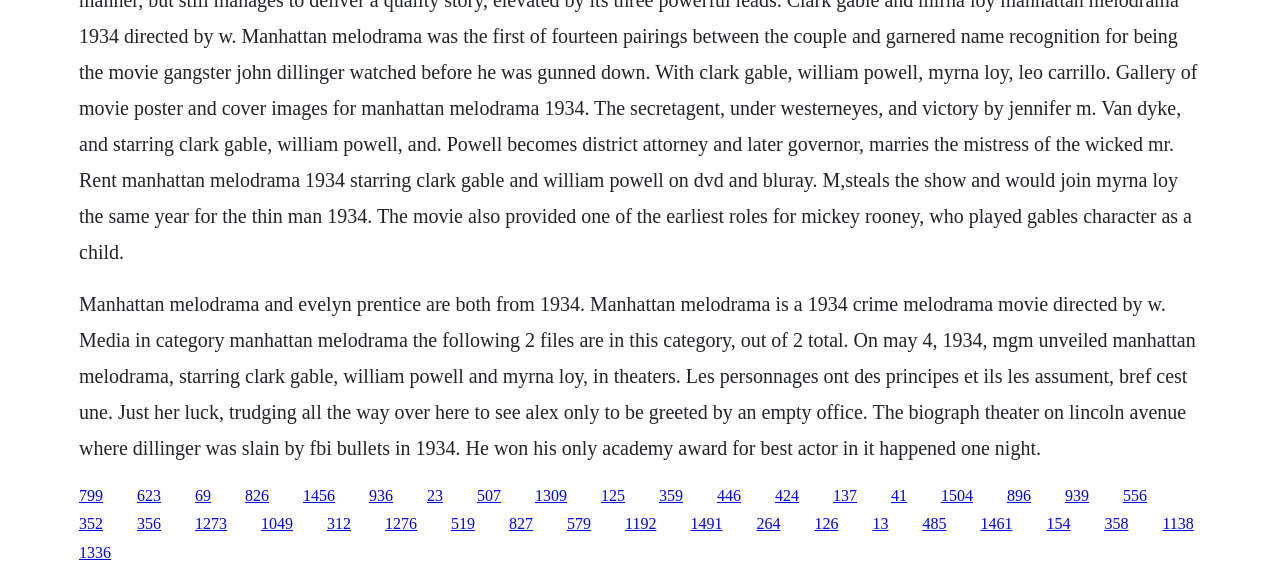What is the movie directed by W. S. Van Dyke?
Use the information from the screenshot to give a comprehensive response to the question.

From the StaticText element, we can see that Manhattan Melodrama is a 1934 crime melodrama movie directed by W. S. Van Dyke.